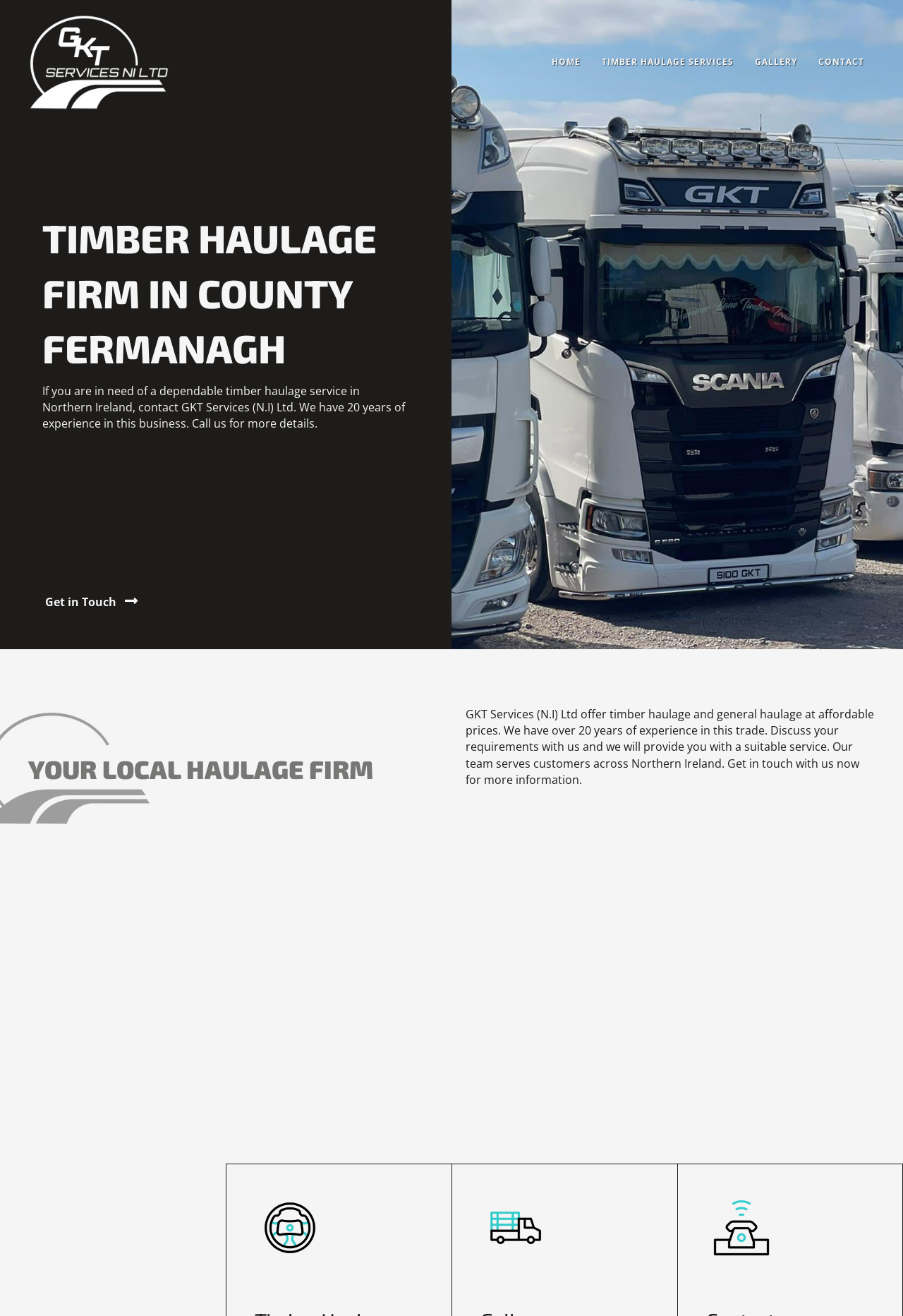Determine the heading of the webpage and extract its text content.

TIMBER HAULAGE FIRM IN COUNTY FERMANAGH